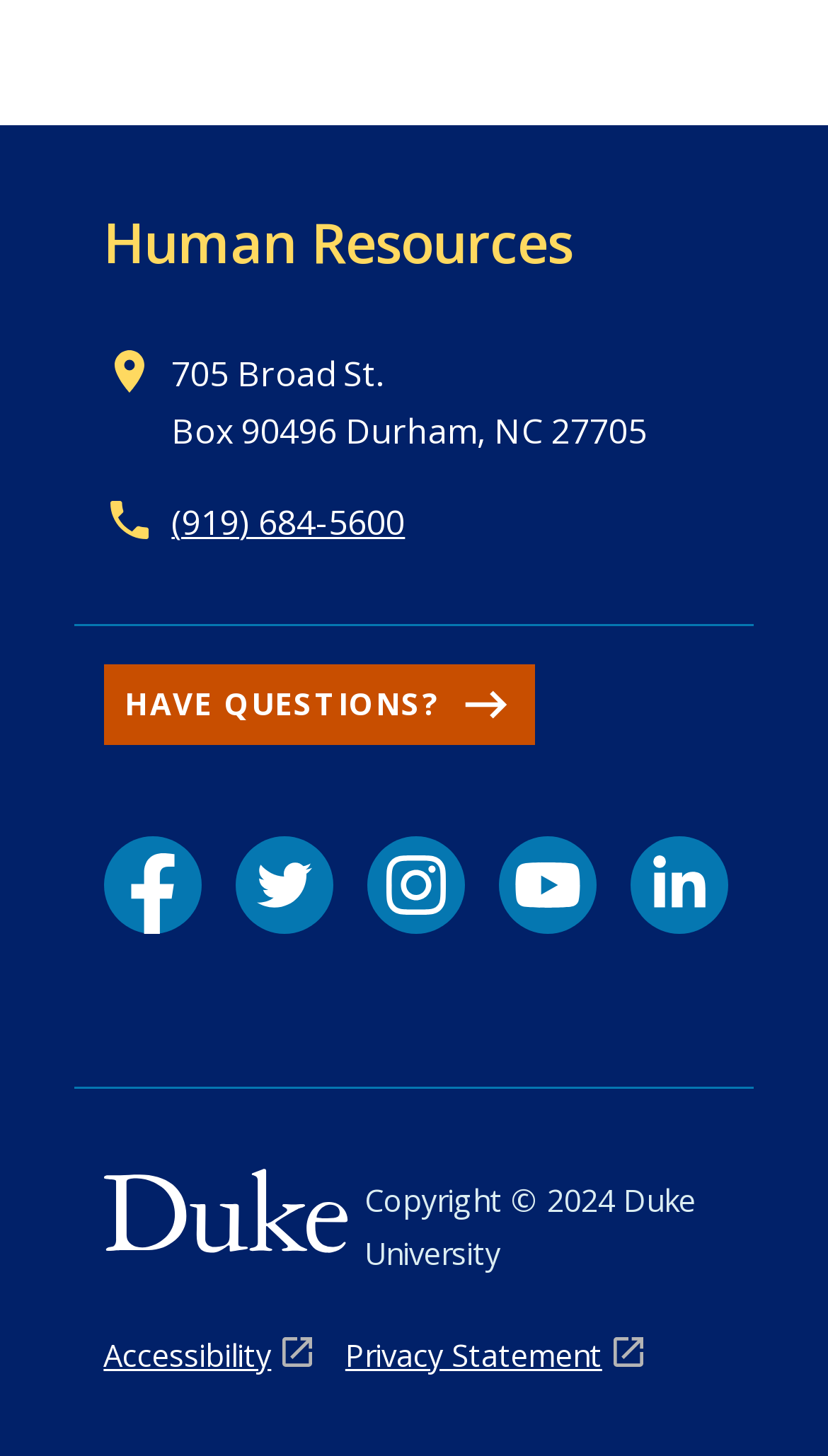Please locate the bounding box coordinates of the element that should be clicked to achieve the given instruction: "Go to Duke University".

[0.125, 0.8, 0.419, 0.888]